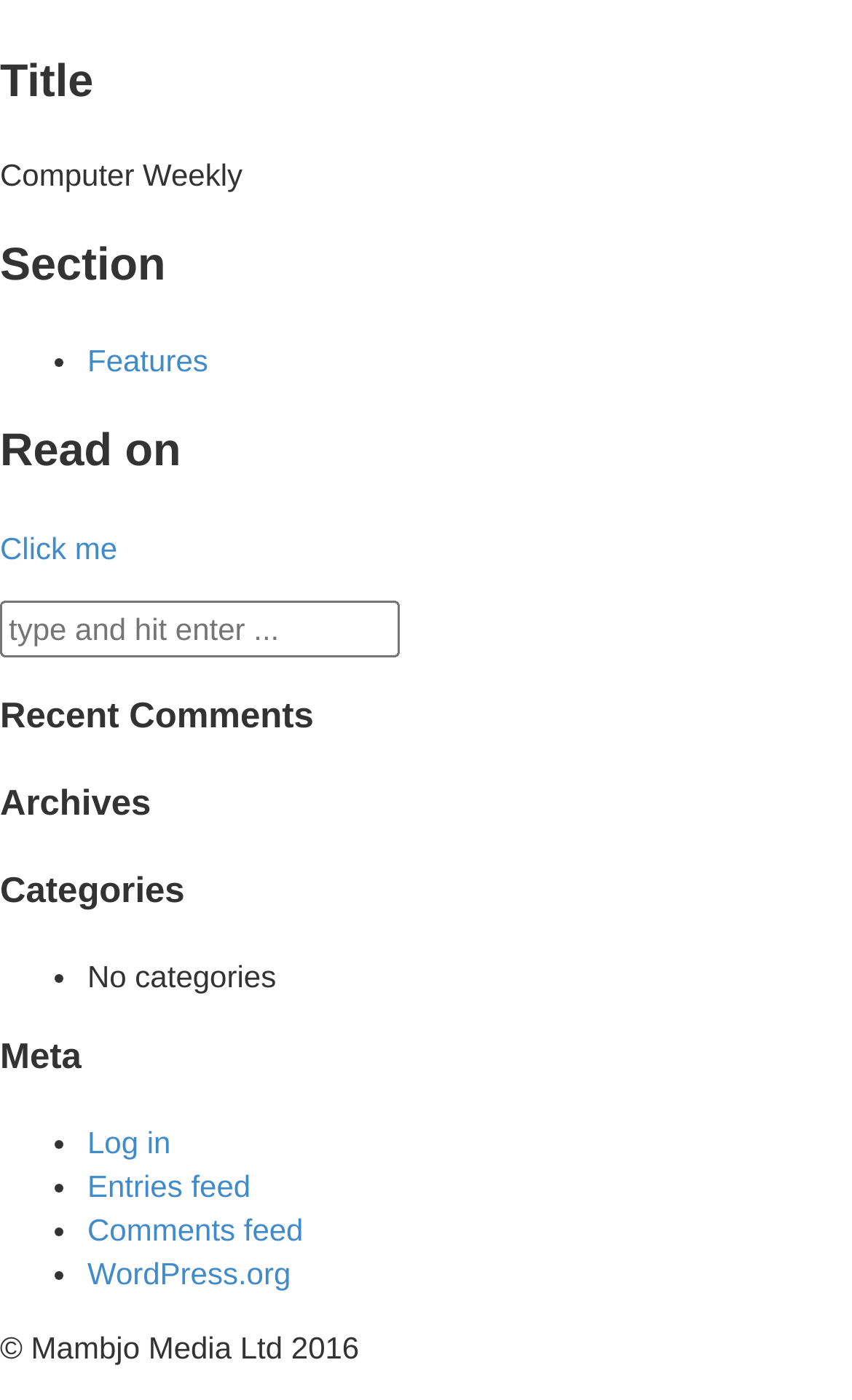What is the category of the webpage?
Kindly offer a detailed explanation using the data available in the image.

The webpage has a section labeled 'Categories' which contains a ListMarker and a StaticText element with the text 'No categories', indicating that there are no categories available on the webpage.